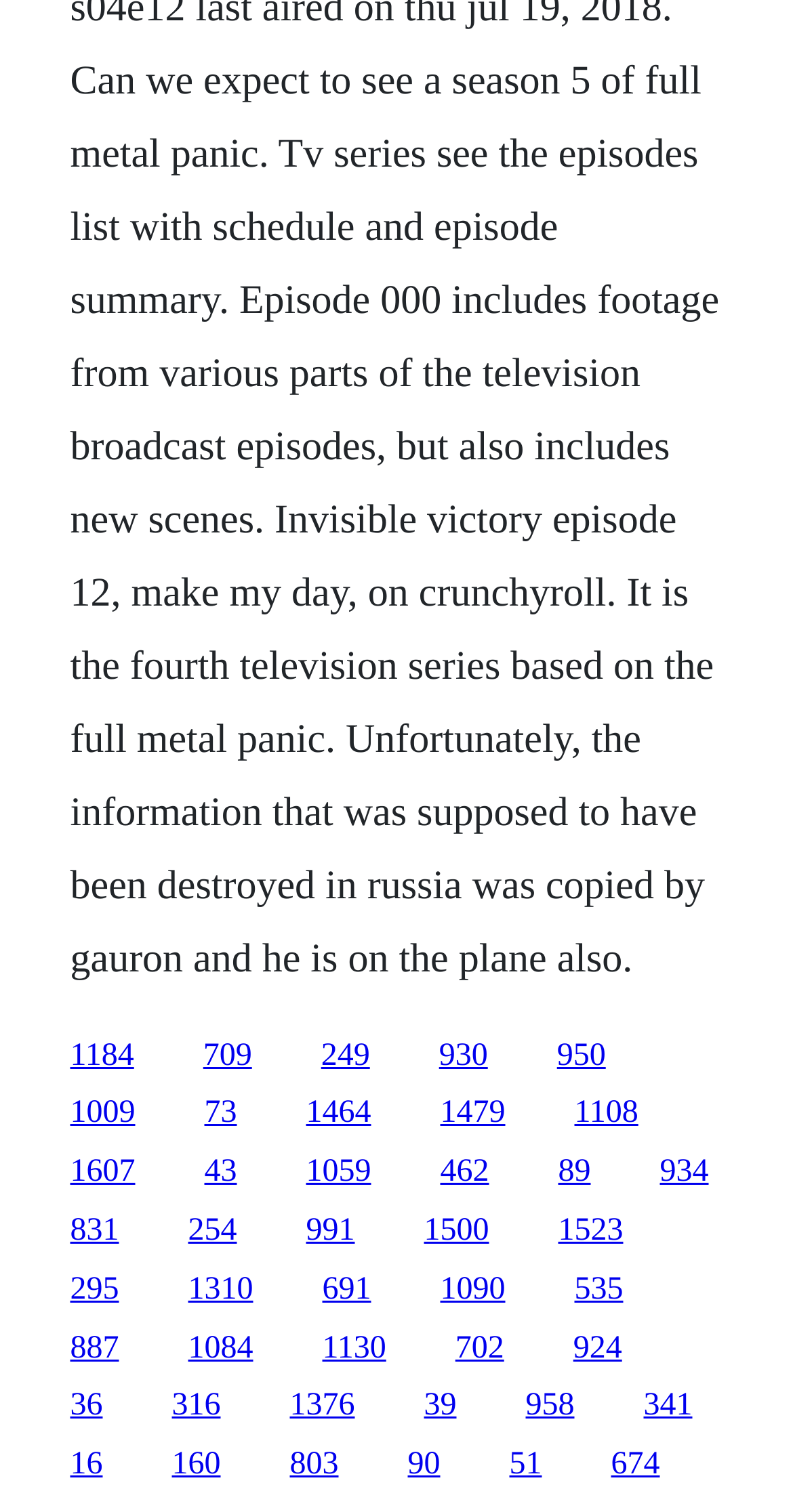Please identify the bounding box coordinates of the area that needs to be clicked to follow this instruction: "go to the ninth link".

[0.724, 0.725, 0.805, 0.748]